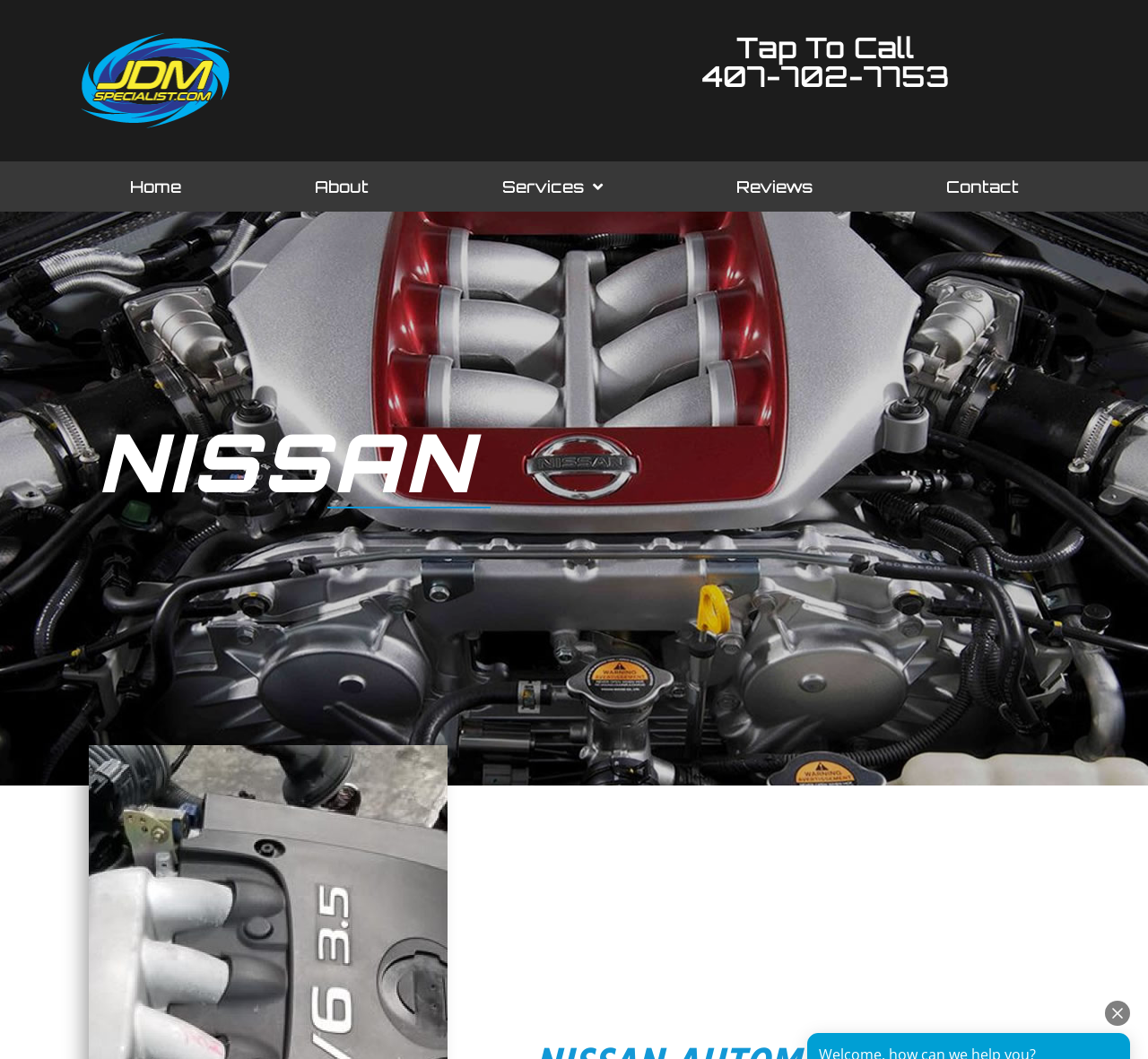Describe all visible elements and their arrangement on the webpage.

The webpage is about a Nissan automotive repair mechanic shop in Orlando, specializing in JDM Toyota Honda. At the top left, there is a link with no text. Below it, there is a heading "Tap To Call 407-702-7753" with a link to call the number. 

On the top navigation bar, there are five links: "Home", "About", "Services" with a dropdown menu, "Reviews", and "Contact", arranged from left to right. 

Further down, there is a large heading "NISSAN" positioned near the top center of the page.